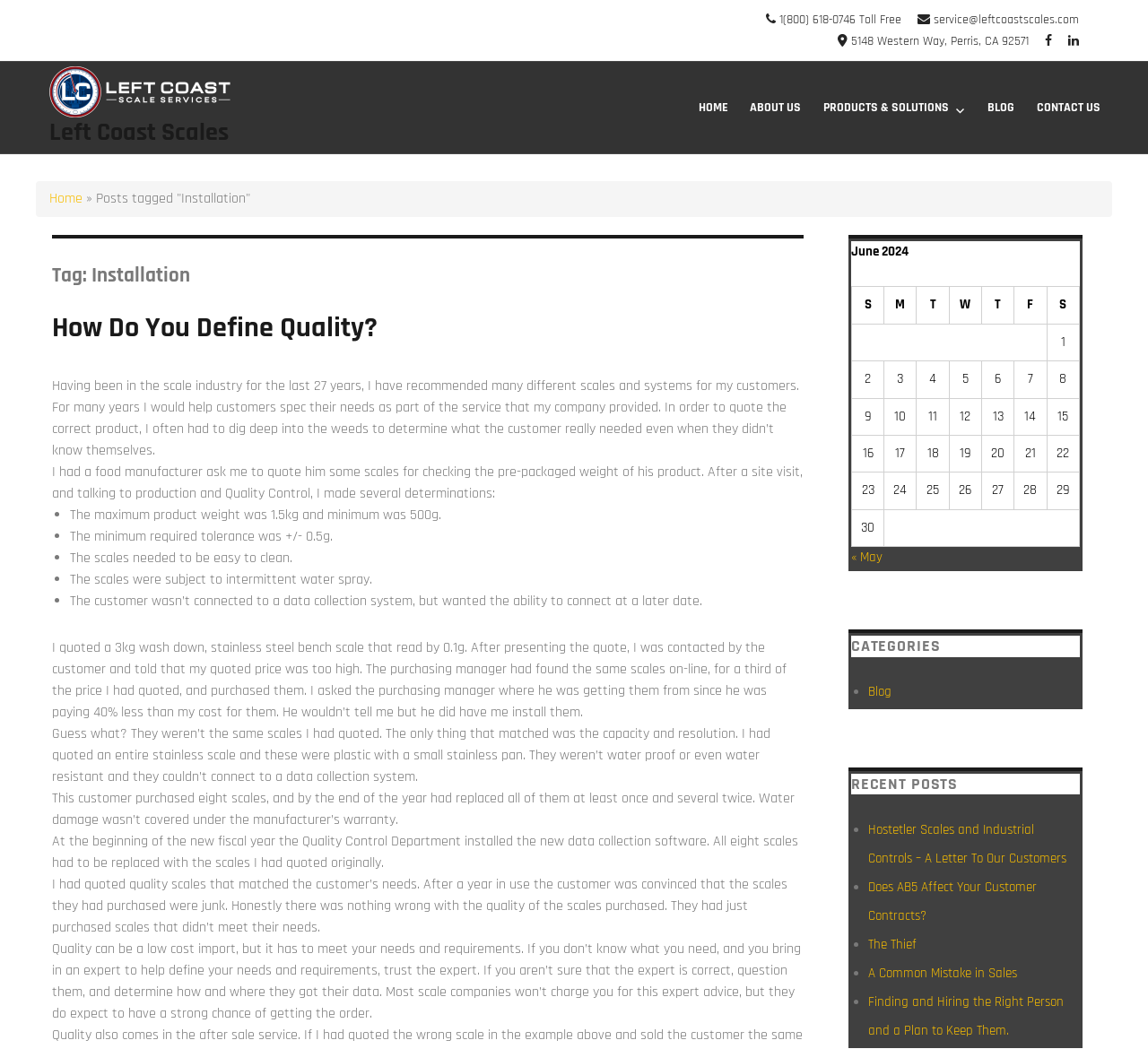Identify the bounding box coordinates for the element that needs to be clicked to fulfill this instruction: "Click the 'HOME' link". Provide the coordinates in the format of four float numbers between 0 and 1: [left, top, right, bottom].

[0.599, 0.087, 0.644, 0.118]